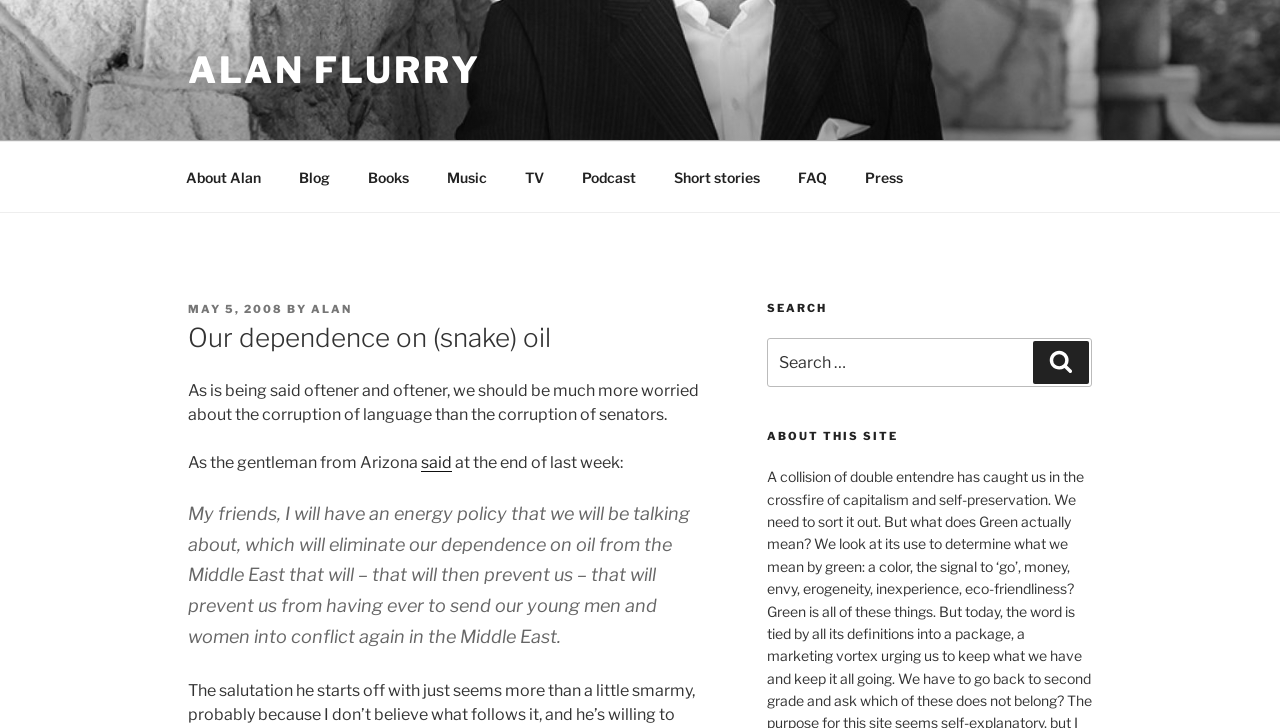What is the author of the article?
Could you give a comprehensive explanation in response to this question?

I found the author's name 'ALAN' next to the 'BY' text, which is a link element, indicating the author of the article.